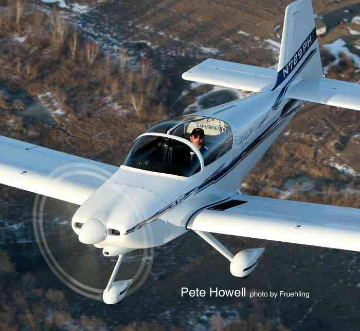Answer succinctly with a single word or phrase:
What is visible in the cockpit?

The pilot